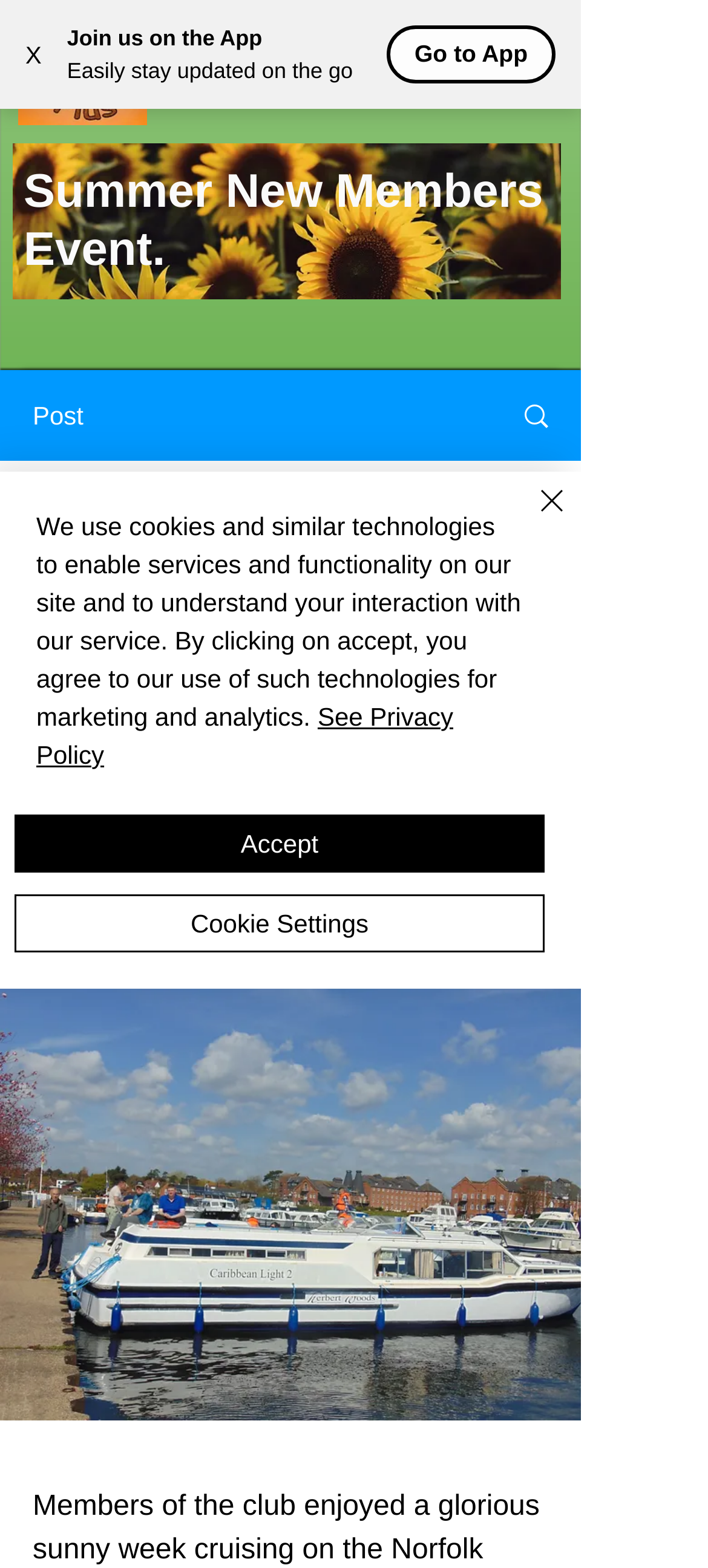Please give the bounding box coordinates of the area that should be clicked to fulfill the following instruction: "go to Zomato homepage". The coordinates should be in the format of four float numbers from 0 to 1, i.e., [left, top, right, bottom].

None